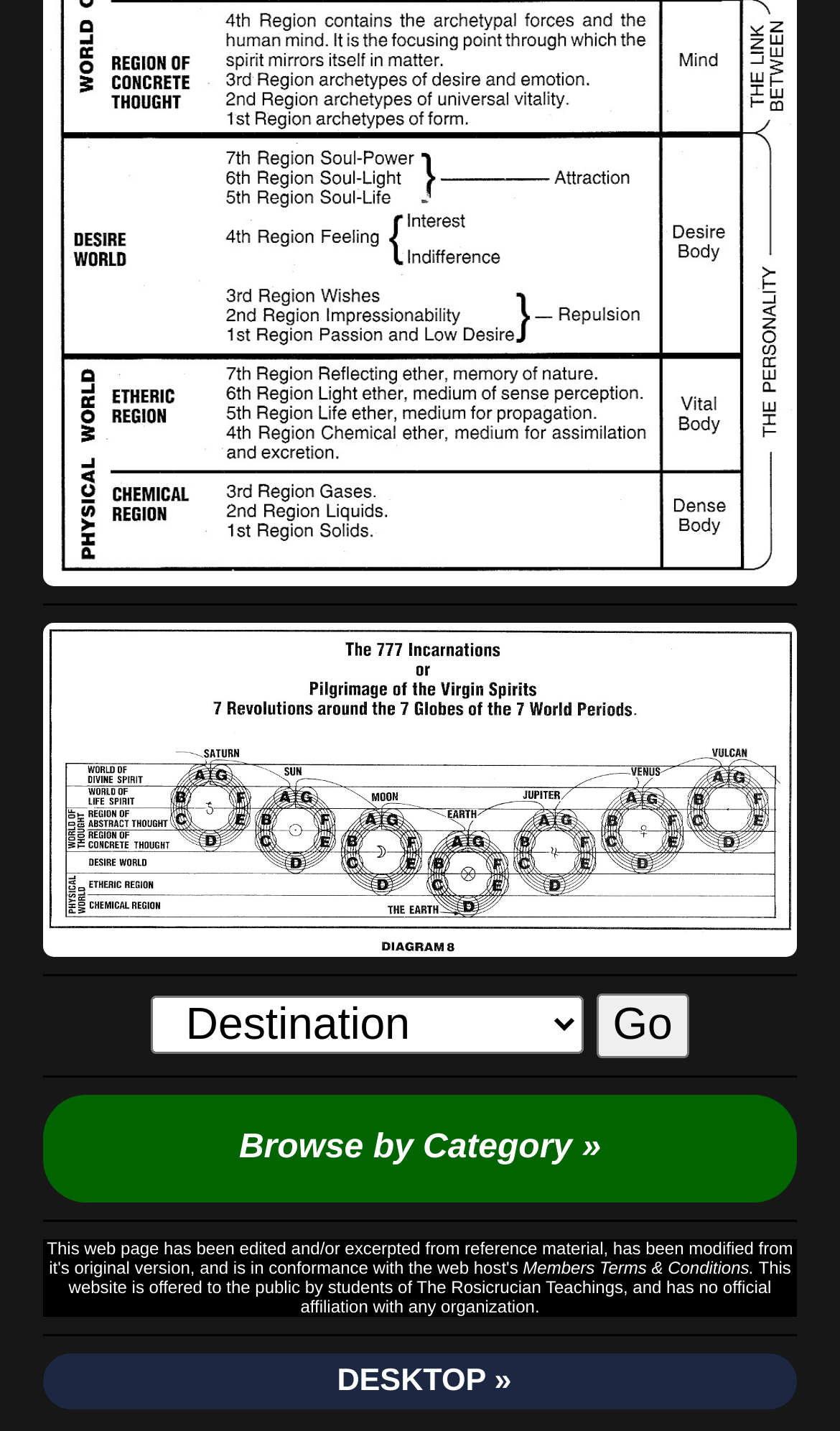Answer the question using only a single word or phrase: 
What is the purpose of the combobox?

Unknown